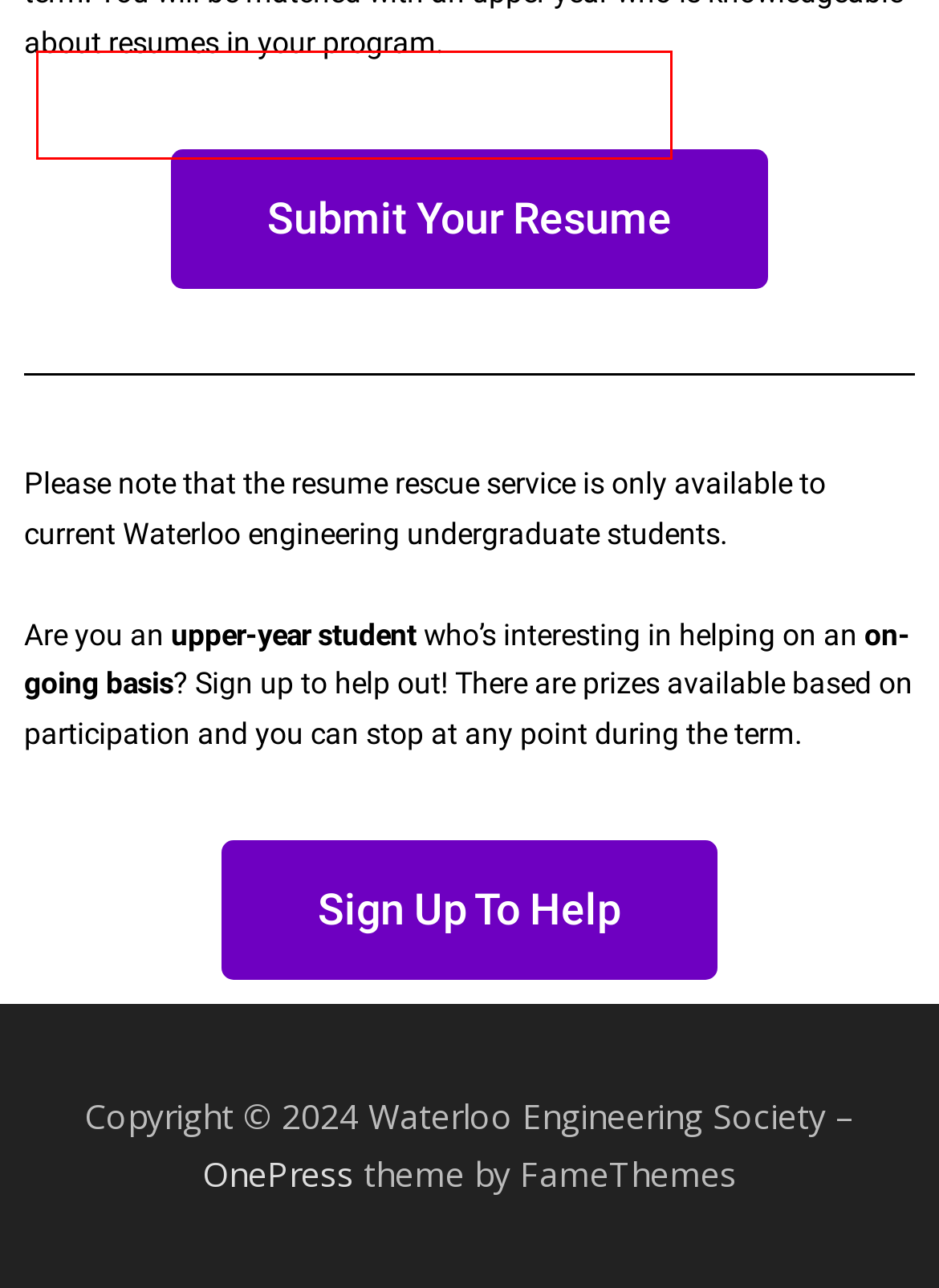Please examine the screenshot provided, which contains a red bounding box around a UI element. Select the webpage description that most accurately describes the new page displayed after clicking the highlighted element. Here are the candidates:
A. RidgidWare - Waterloo Engineering Society
B. Student Success Office - Waterloo Engineering Society
C. Novelties - Waterloo Engineering Society
D. Student Course Perception Survey - Waterloo Engineering Society
E. Exam Bank - Waterloo Engineering Society
F. Mental Health - Waterloo Engineering Society
G. First Year Office - Waterloo Engineering Society
H. Career Fair - Waterloo Engineering Society

F